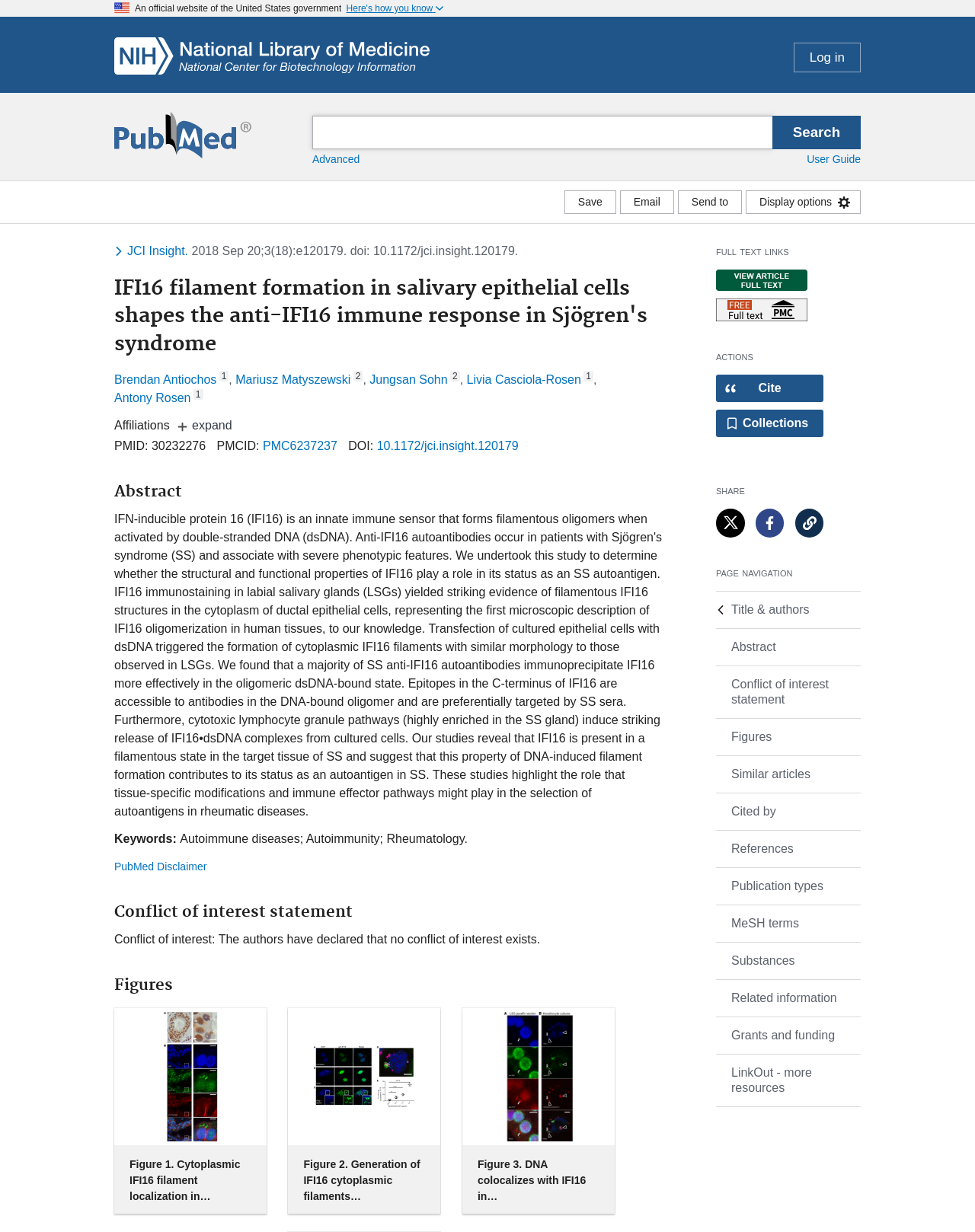What is the journal name of the article?
Using the information presented in the image, please offer a detailed response to the question.

The journal name can be found in the top-right corner of the webpage, where the 'Toggle dropdown menu for journal JCI insight' button is located. The journal name is 'JCI Insight'.